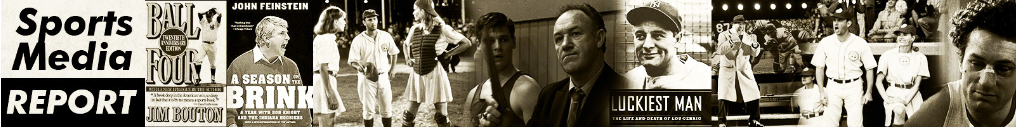Provide a brief response to the question below using a single word or phrase: 
What is the theme of the books featured in the banner?

Sports